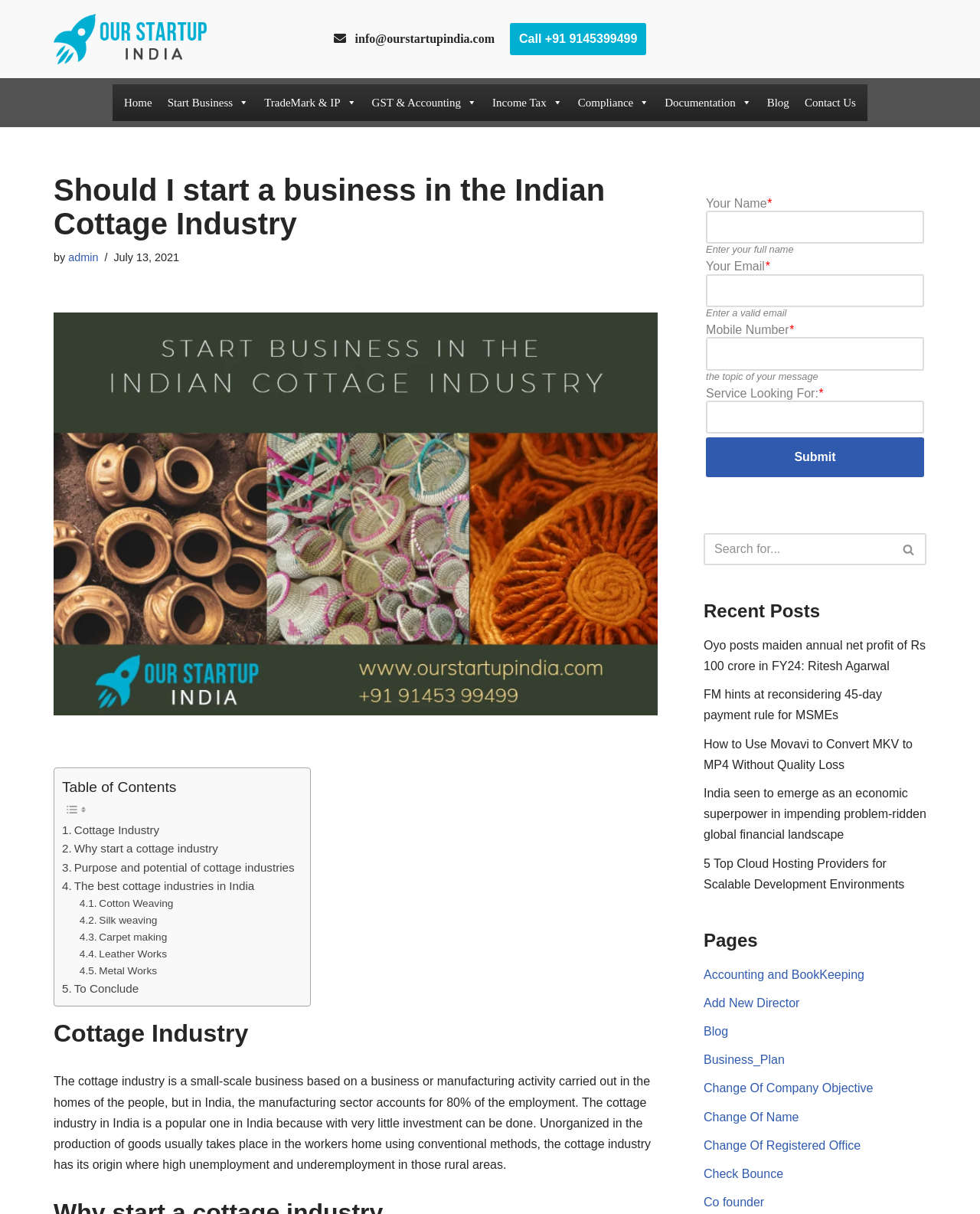What is the purpose of the cottage industry?
Using the image provided, answer with just one word or phrase.

To provide employment